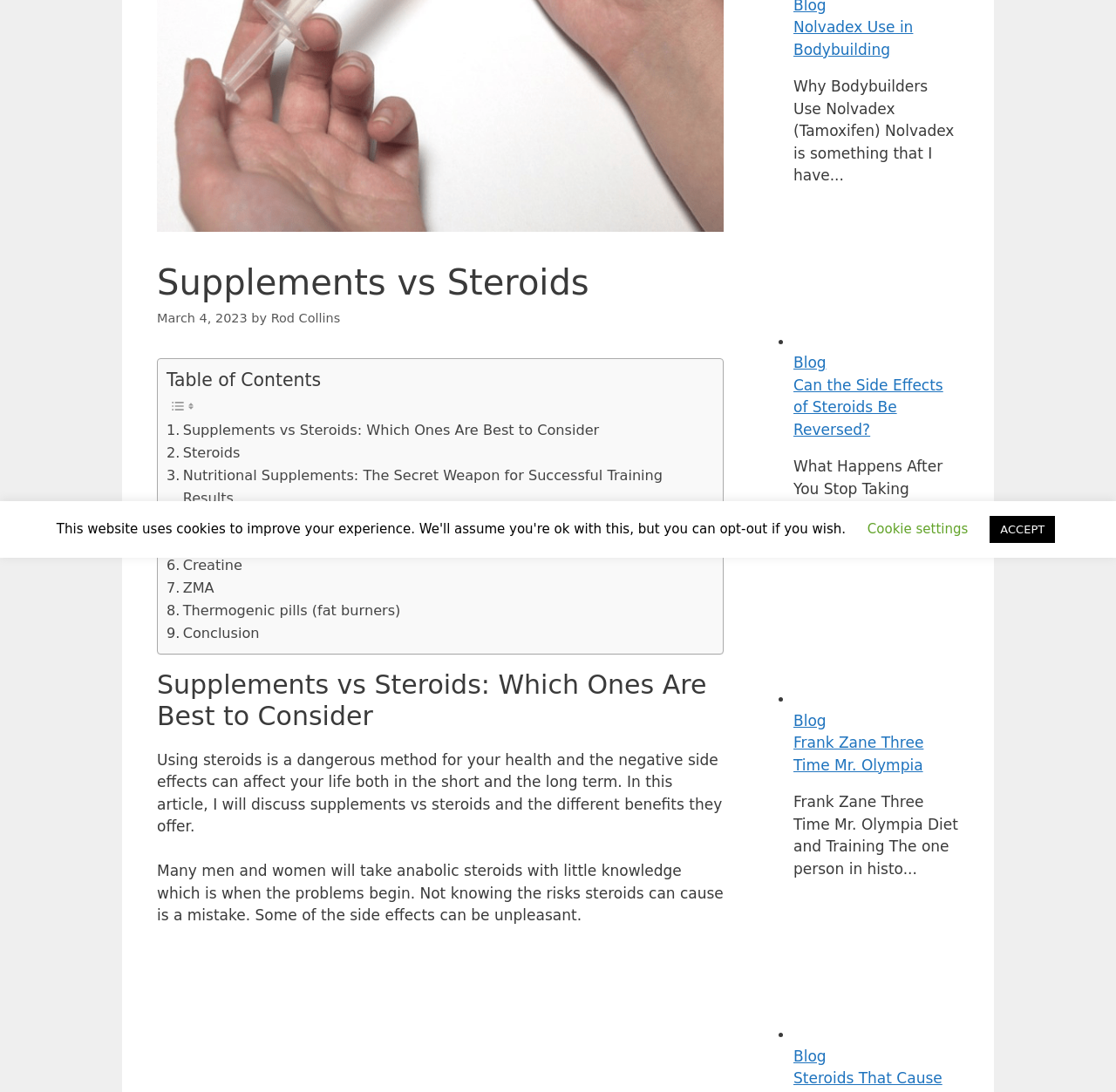From the element description 8. Earning a Living, predict the bounding box coordinates of the UI element. The coordinates must be specified in the format (top-left x, top-left y, bottom-right x, bottom-right y) and should be within the 0 to 1 range.

None